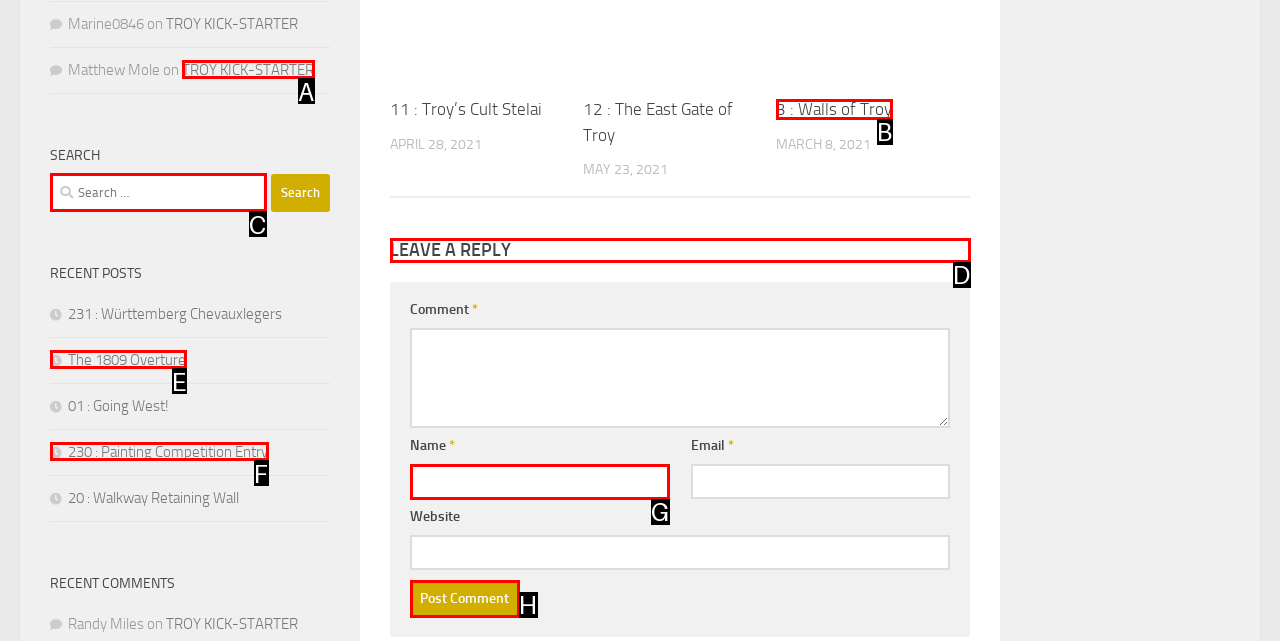Determine the HTML element to click for the instruction: Submit a comment.
Answer with the letter corresponding to the correct choice from the provided options.

None